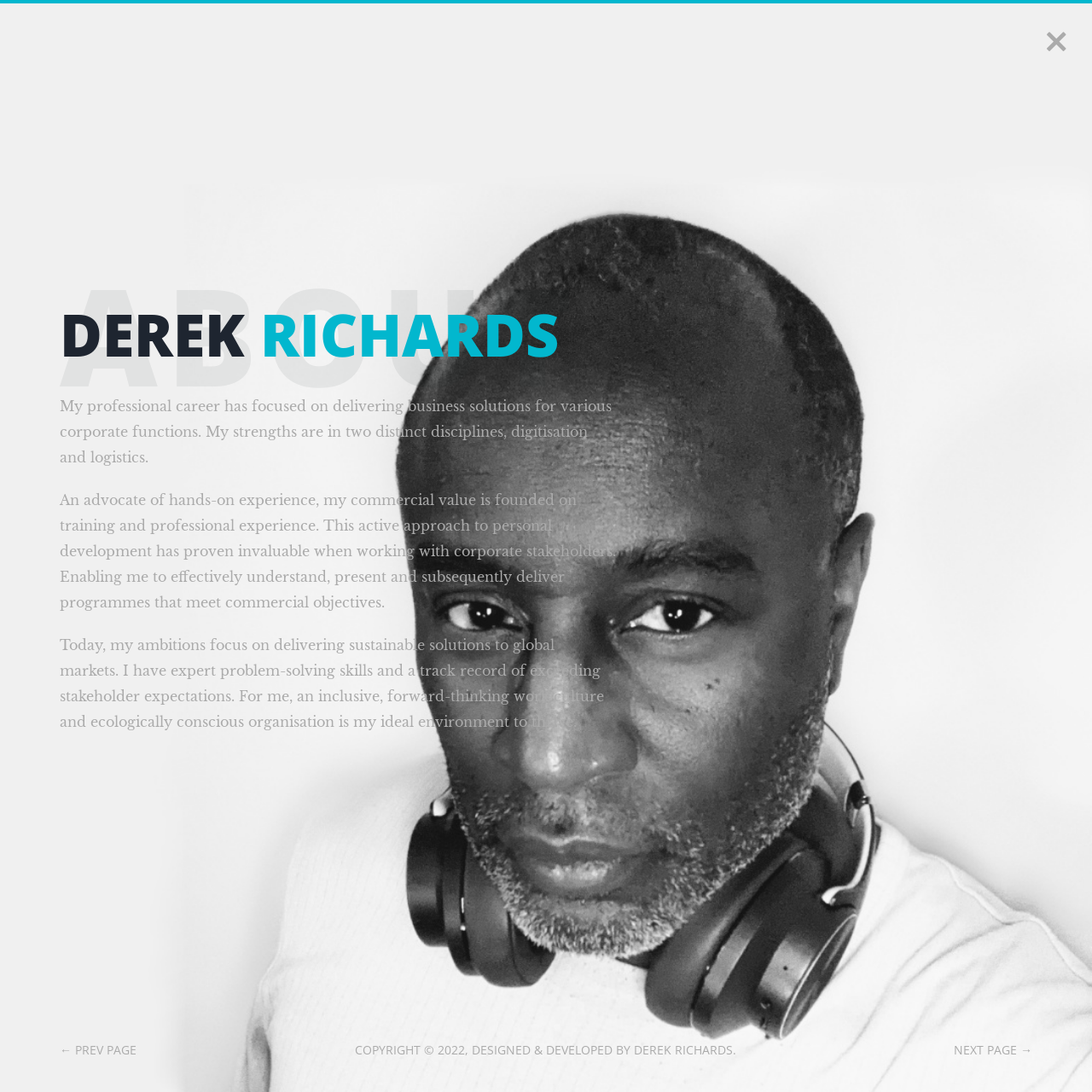What is the ideal work environment for the person?
Based on the visual, give a brief answer using one word or a short phrase.

Inclusive, forward-thinking, and ecologically conscious